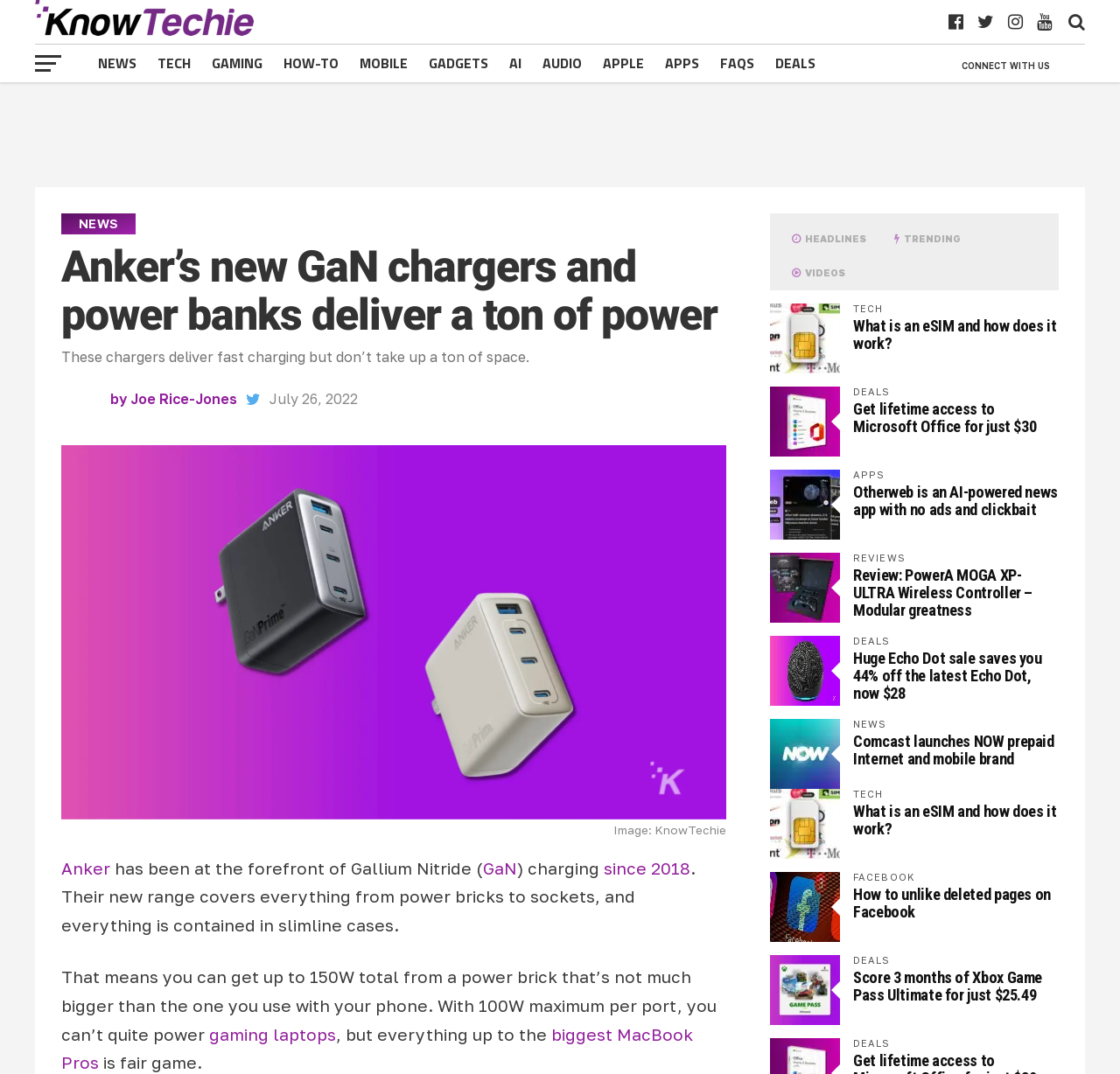Describe all the significant parts and information present on the webpage.

This webpage is about technology news and deals. At the top, there is a banner with the logo "KnowTechie" and a link to the website. Below that, there are several links to different categories such as "NEWS", "TECH", "GAMING", "HOW-TO", and more.

The main article is about Anker's new lineup of GaN chargers, power banks, and power strips. The article title is "Anker's new GaN chargers and power banks deliver a ton of power" and it has a subheading that says "These chargers deliver fast charging but don’t take up a ton of space." The article is written by Joe Rice-Jones and has a timestamp of July 26, 2022.

To the right of the article, there is a large image of Anker's 747 GaN chargers on a purple background. Below the image, there is a caption that says "Image: KnowTechie".

The article discusses how Anker has been at the forefront of Gallium Nitride (GaN) charging since 2018 and their new range covers everything from power bricks to sockets, all contained in slimline cases. The article also mentions that the power bricks can deliver up to 150W total and can charge devices such as gaming laptops and MacBook Pros.

Below the main article, there are several other sections with headings such as "HEADLINES", "TRENDING", and "VIDEOS". These sections contain links to other articles and news stories, including deals on Microsoft Office, reviews of gaming controllers, and news about eSIM technology.

Throughout the webpage, there are several images and banners, including a banner ad for "hellotech" and images of various products such as the Xbox Game Pass Ultimate 3-Month Subscription and the MOGA XP-ULTRA Wireless Controller.